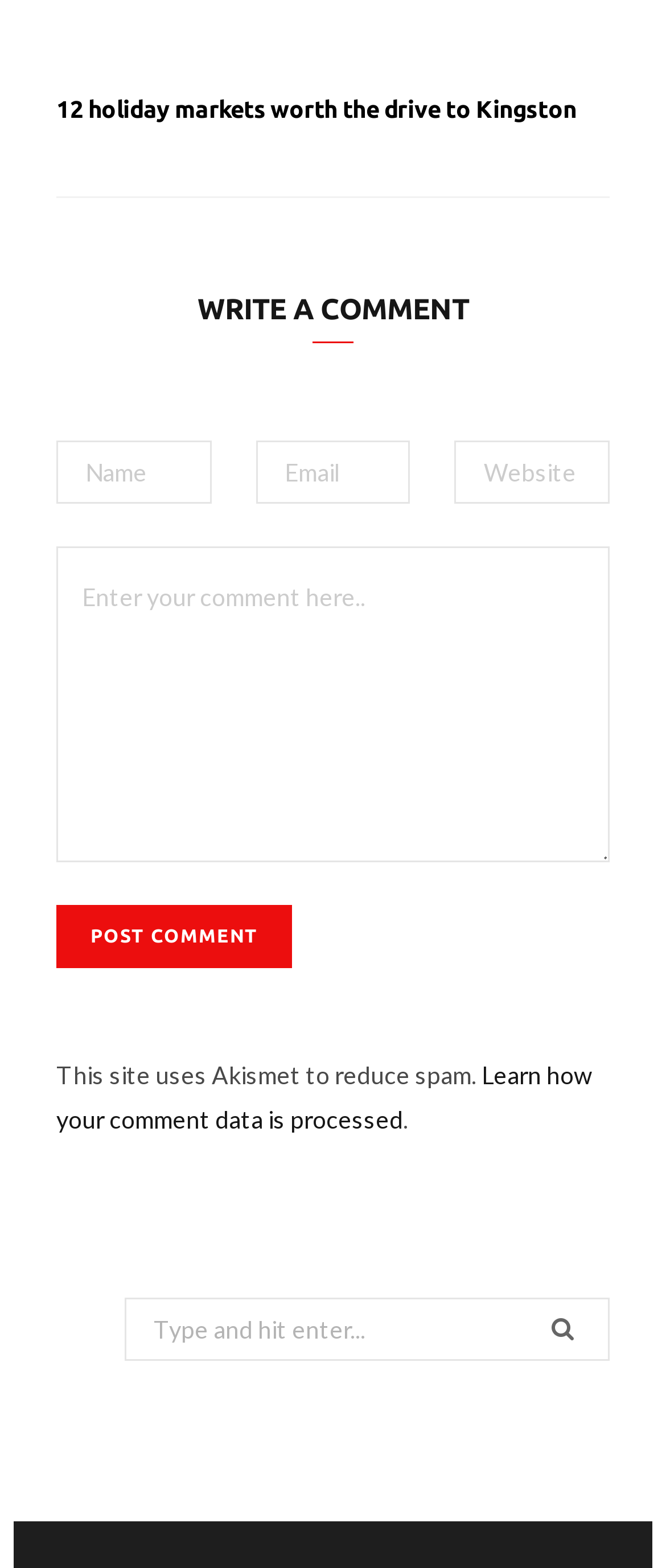Find the bounding box coordinates of the element's region that should be clicked in order to follow the given instruction: "Select 2024". The coordinates should consist of four float numbers between 0 and 1, i.e., [left, top, right, bottom].

None